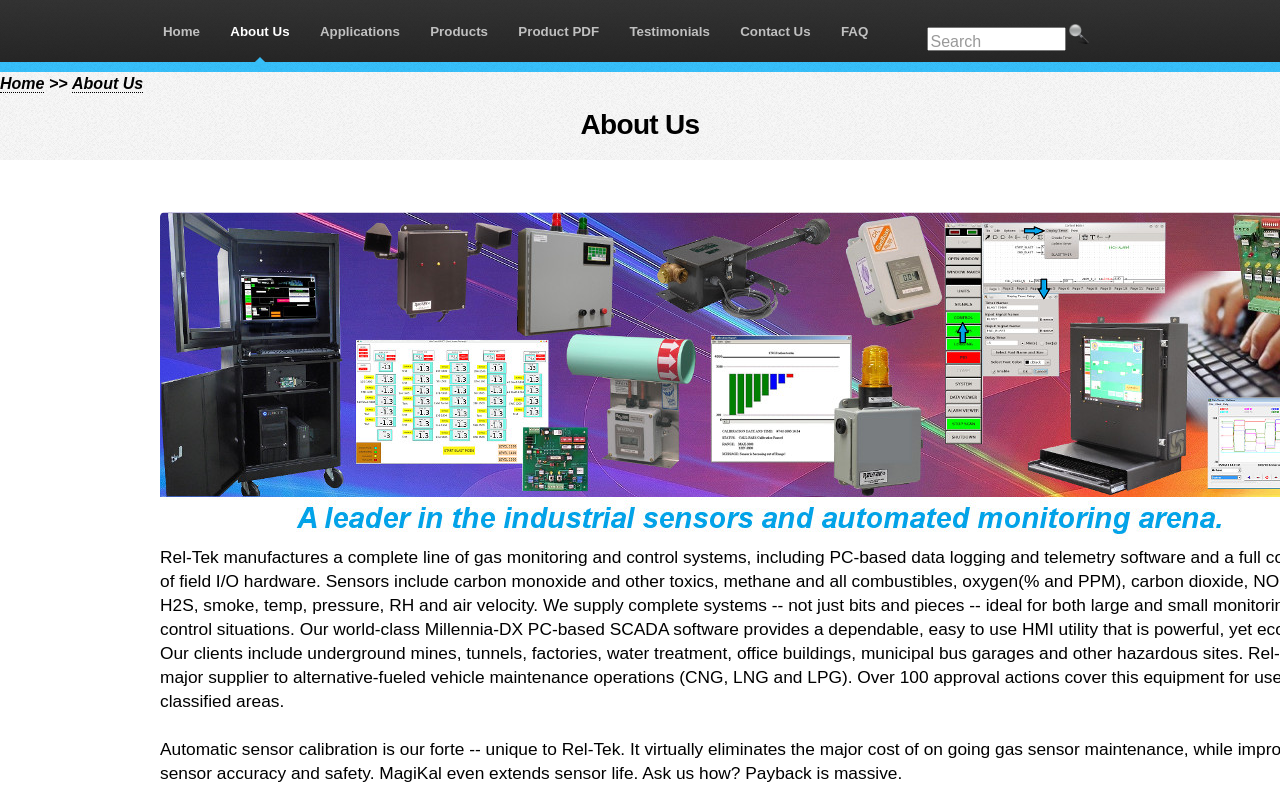Locate the bounding box coordinates of the clickable area needed to fulfill the instruction: "go to home page".

[0.122, 0.0, 0.161, 0.079]